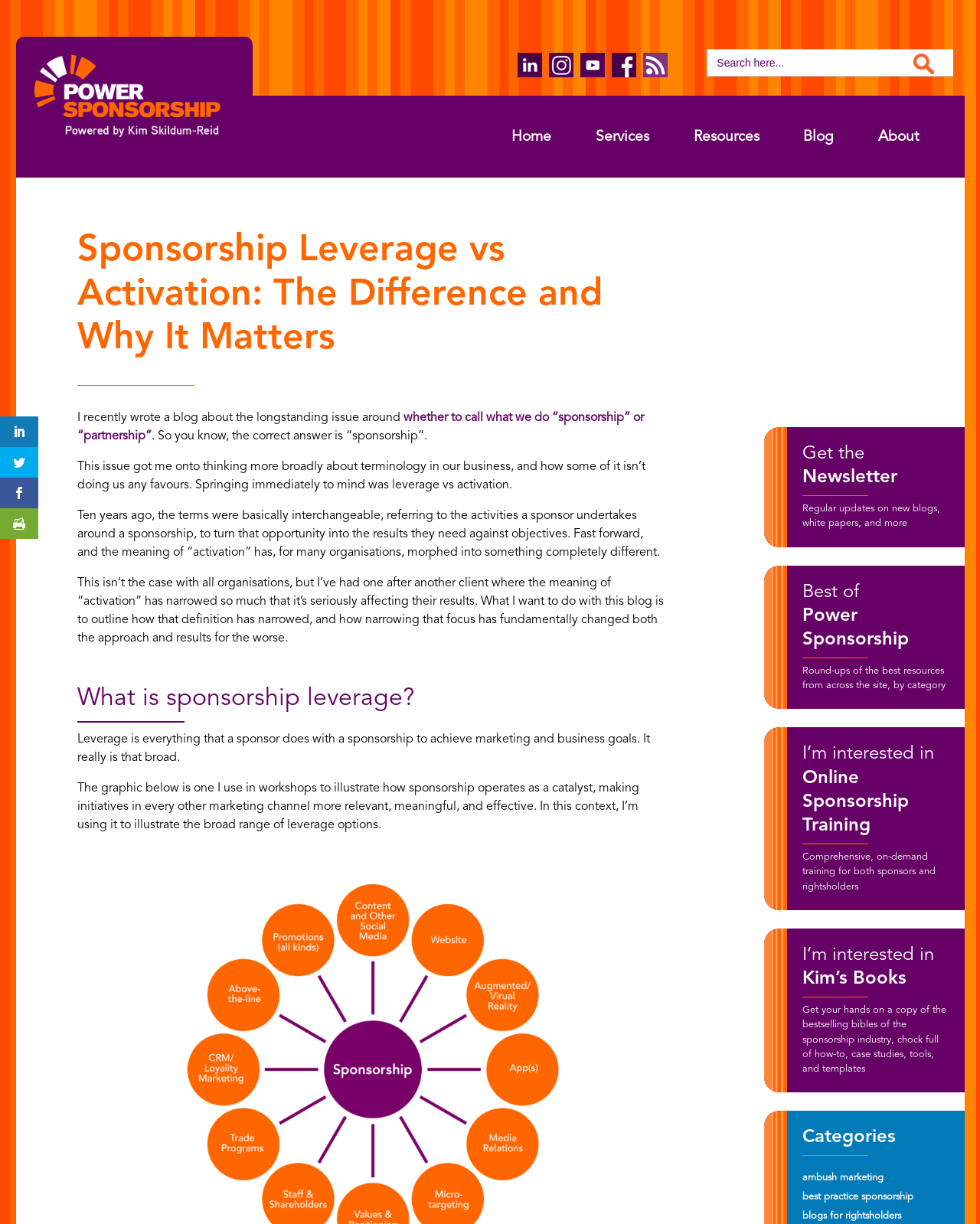Offer a meticulous description of the webpage's structure and content.

This webpage is about the difference between sponsorship leverage and activation, with a focus on how the meaning of "activation" has changed over time. At the top of the page, there is a logo image and a row of links to other pages, including "Home", "Services", "Resources", "Blog", and "About". Below this, there is a search bar with a button and a label "Search for:".

The main content of the page is divided into sections, with headings and paragraphs of text. The first section has a heading "Sponsorship Leverage vs Activation: The Difference and Why It Matters" and introduces the topic of the blog post. The text explains that the terms "leverage" and "activation" were once interchangeable, but now have different meanings.

The next section has a heading "What is sponsorship leverage?" and explains that leverage refers to everything a sponsor does to achieve marketing and business goals. There is a graphic illustration below this text, which is not described.

On the right side of the page, there are several links to other resources, including a newsletter, online sponsorship training, and books on the topic of sponsorship. Below these links, there is a section with a heading "Categories" and several links to specific topics, such as ambush marketing and best practice sponsorship.

At the very bottom of the page, there are four social media links, represented by icons.